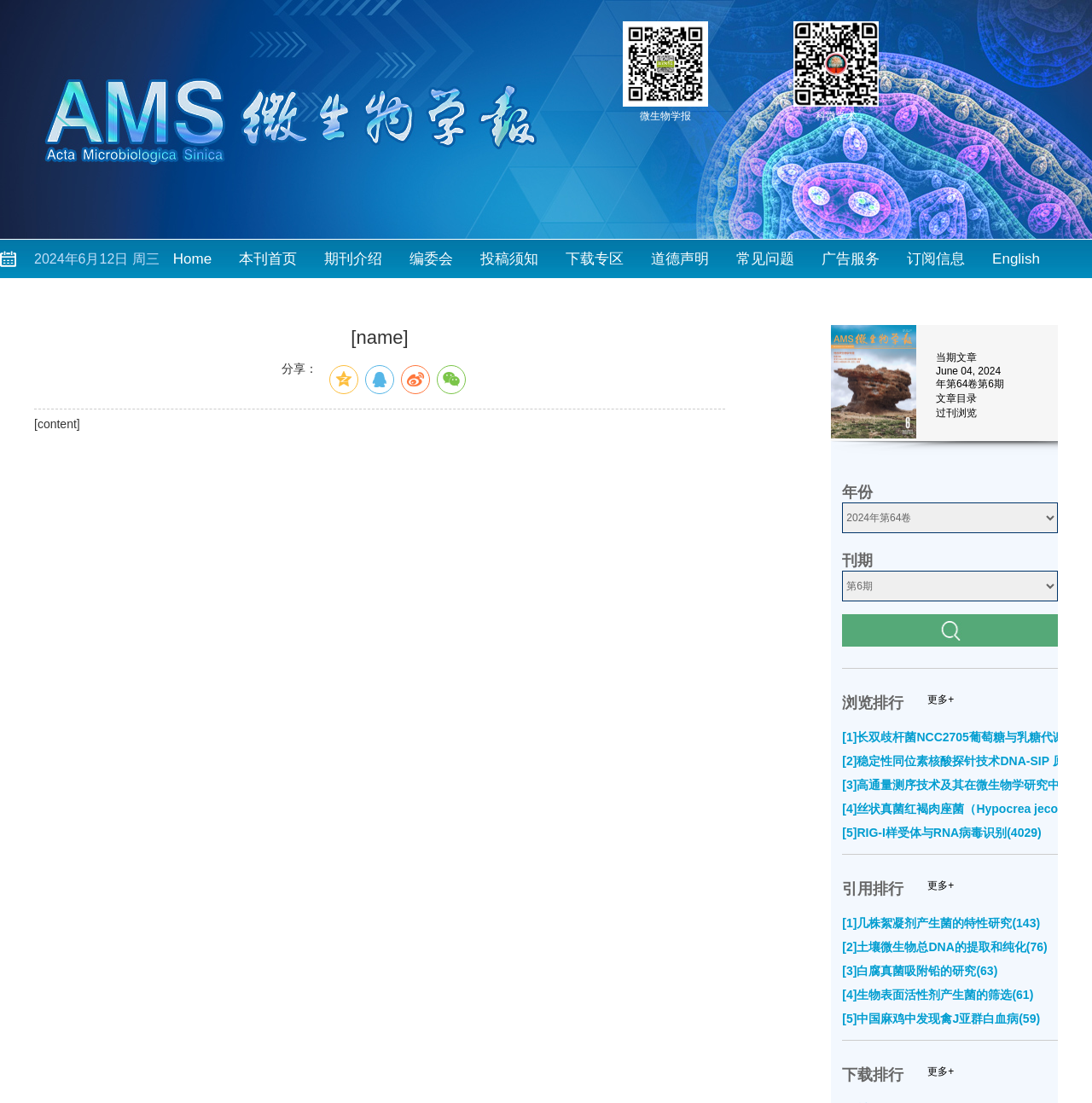What is the current date?
Provide a detailed and extensive answer to the question.

The current date can be found in the StaticText element with the text '2024年6月12日' located at [0.031, 0.228, 0.146, 0.241].